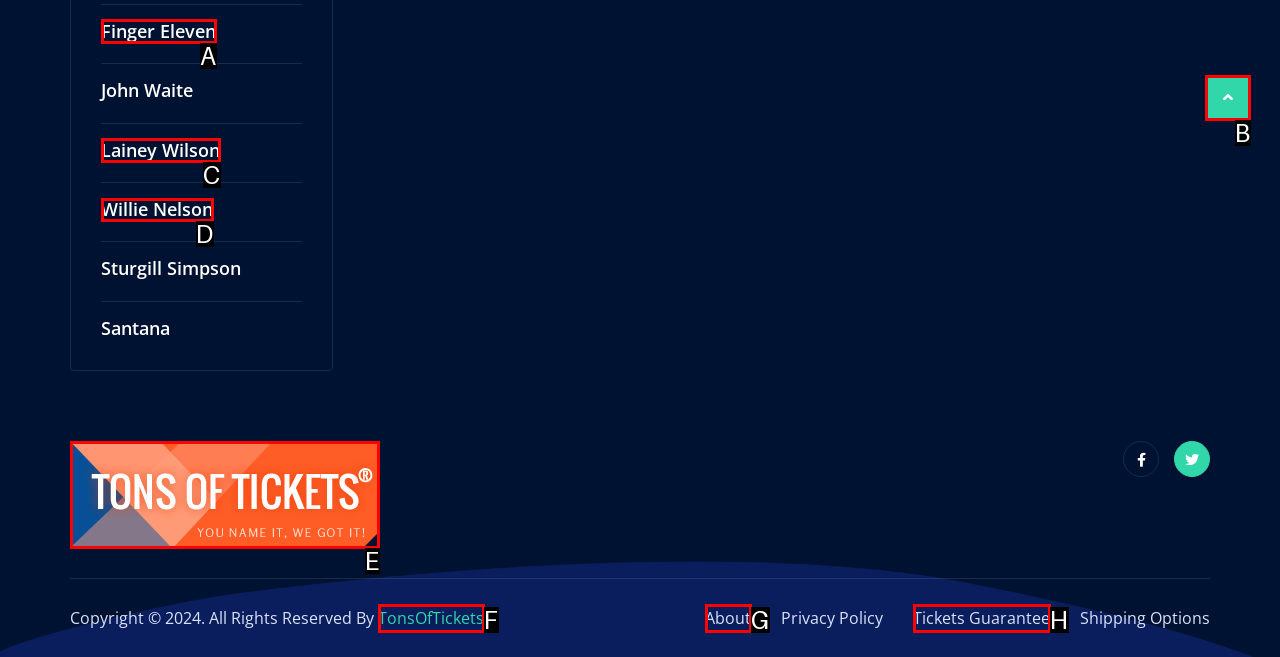Select the HTML element that needs to be clicked to perform the task: Click on Finger Eleven. Reply with the letter of the chosen option.

A